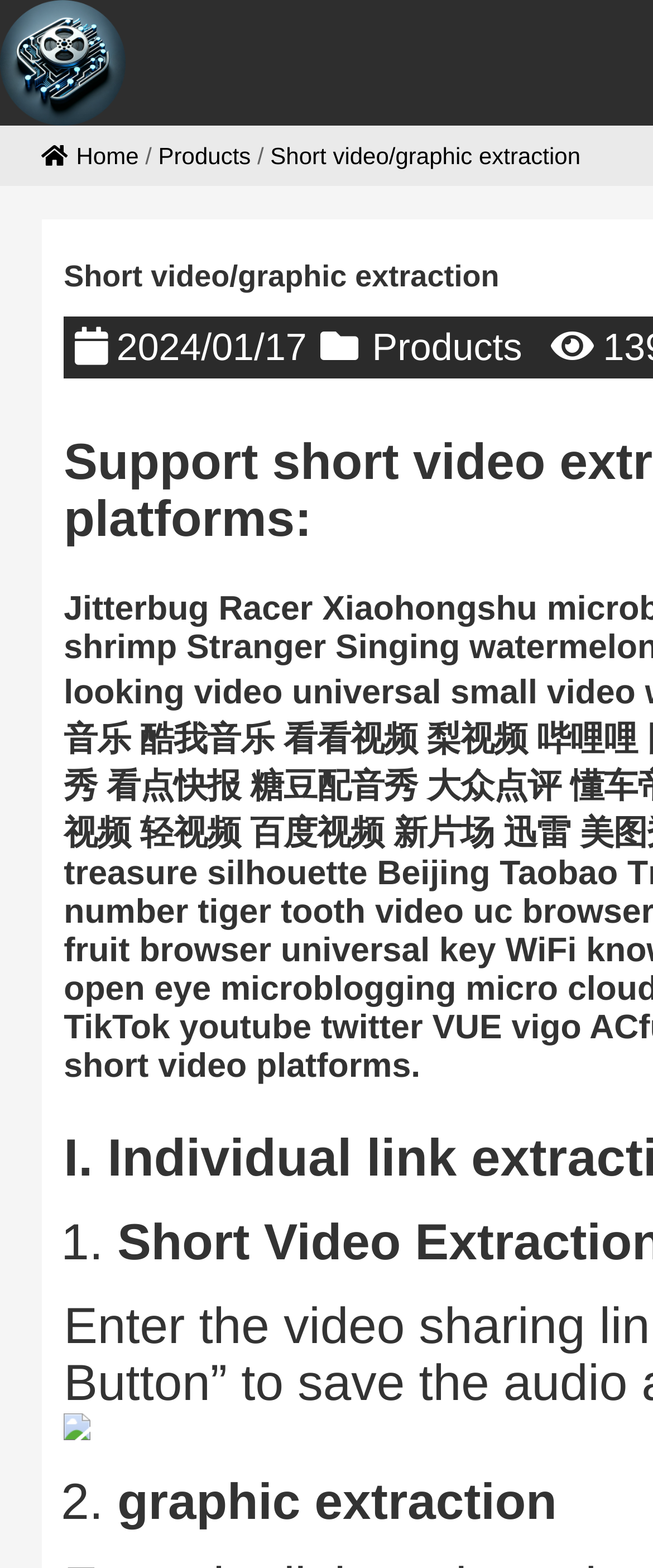What is the date of the latest update?
Provide an in-depth and detailed answer to the question.

The date of the latest update can be found in the time element with a bounding box of [0.114, 0.207, 0.447, 0.235]. The text of this element is '2024/01/17', which indicates the date of the latest update.